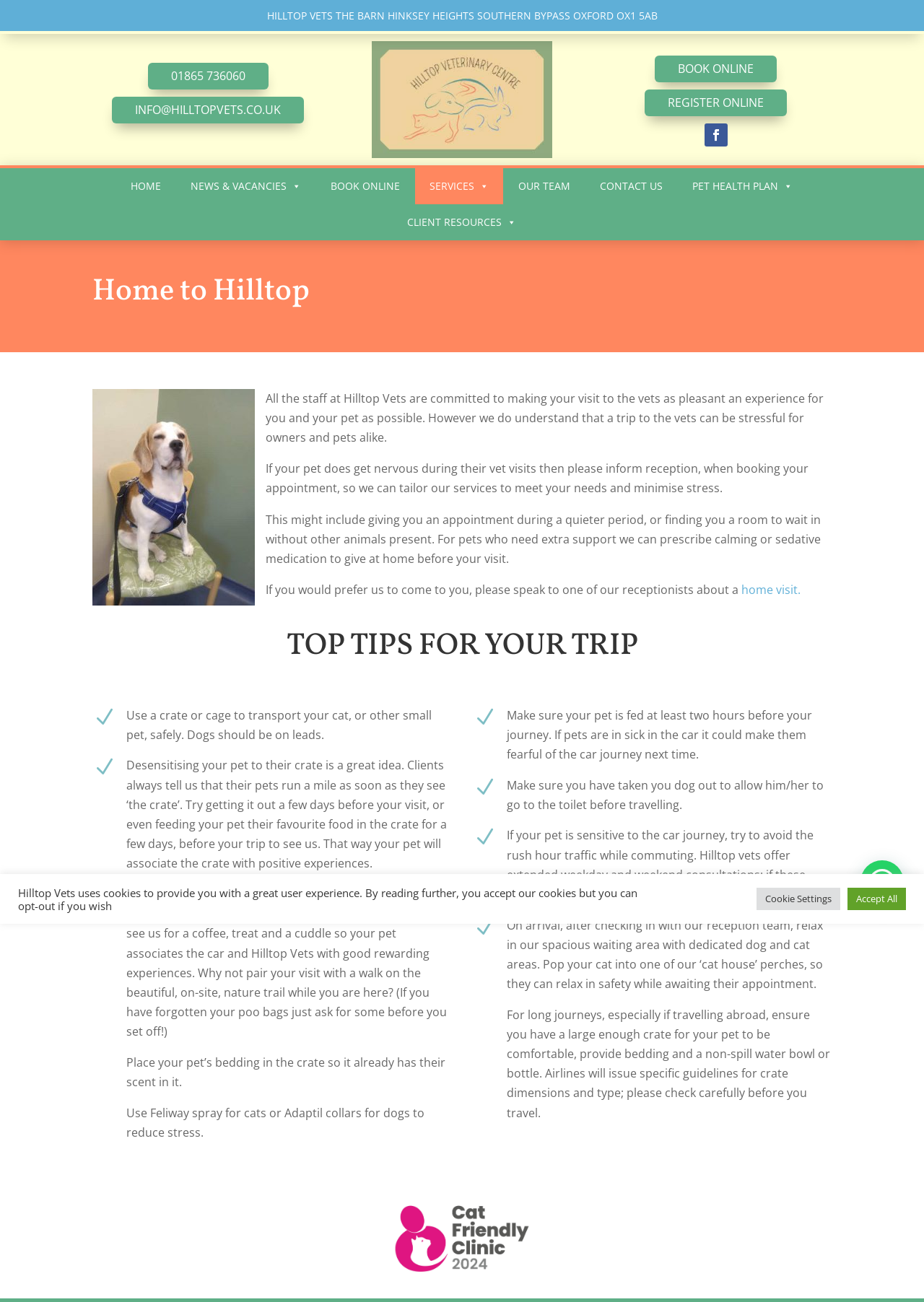Could you locate the bounding box coordinates for the section that should be clicked to accomplish this task: "Visit the news and vacancies page".

[0.191, 0.129, 0.341, 0.157]